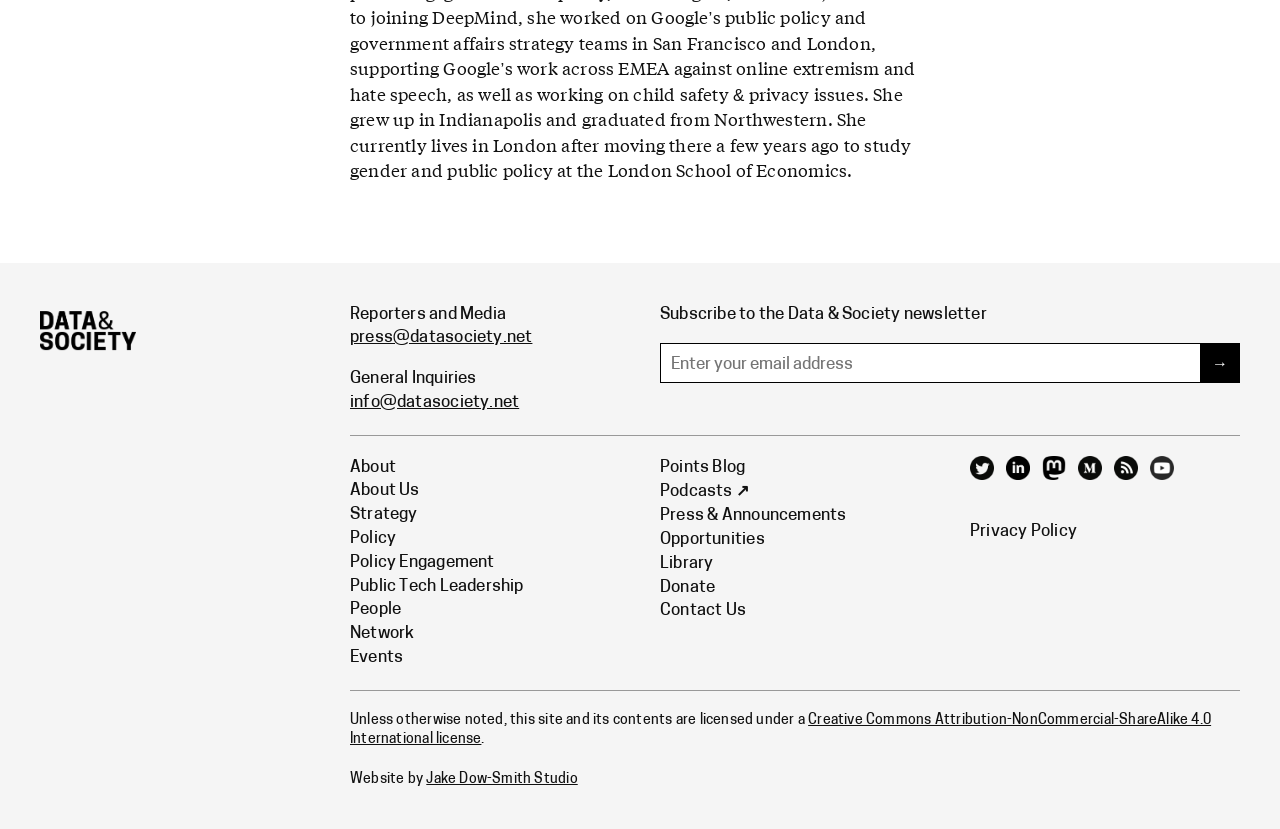Determine the bounding box coordinates for the UI element described. Format the coordinates as (top-left x, top-left y, bottom-right x, bottom-right y) and ensure all values are between 0 and 1. Element description: Contact Us

[0.516, 0.727, 0.583, 0.747]